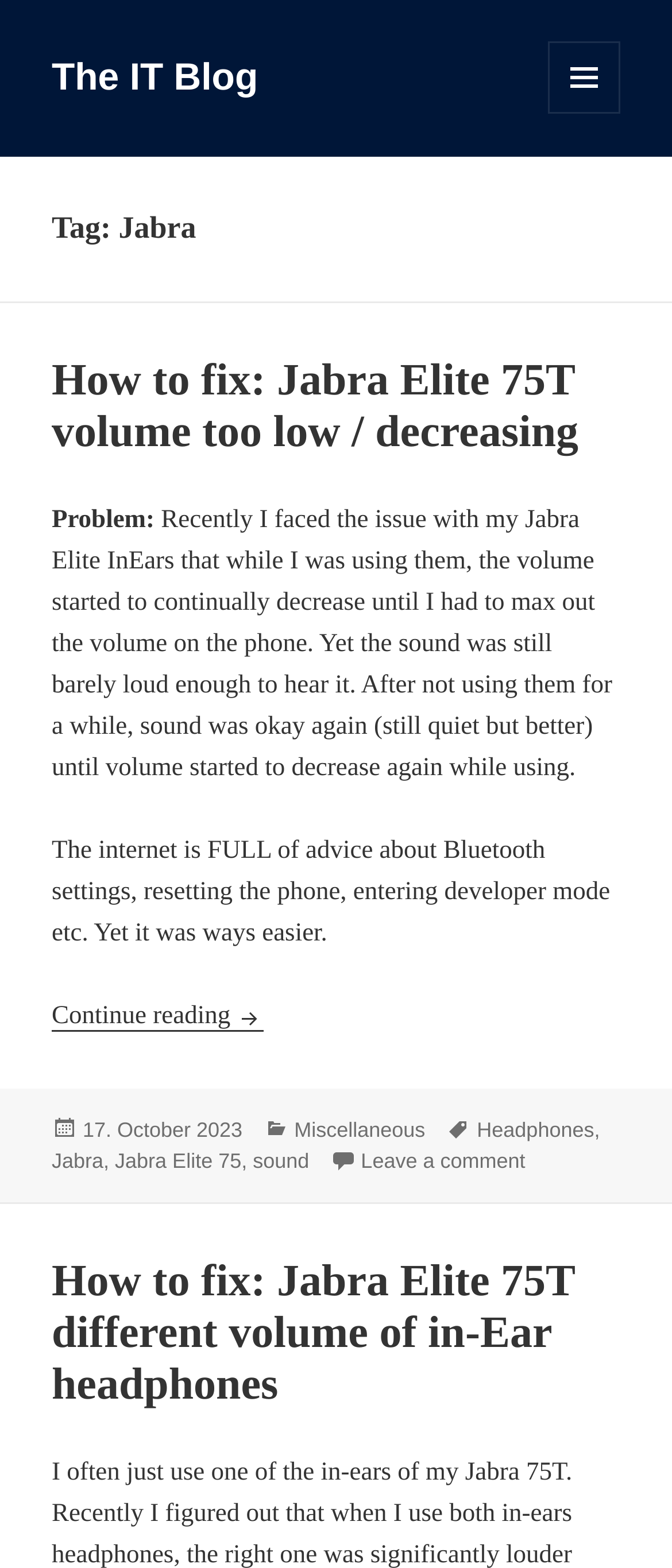Given the element description, predict the bounding box coordinates in the format (top-left x, top-left y, bottom-right x, bottom-right y). Make sure all values are between 0 and 1. Here is the element description: Headphones

[0.71, 0.713, 0.884, 0.729]